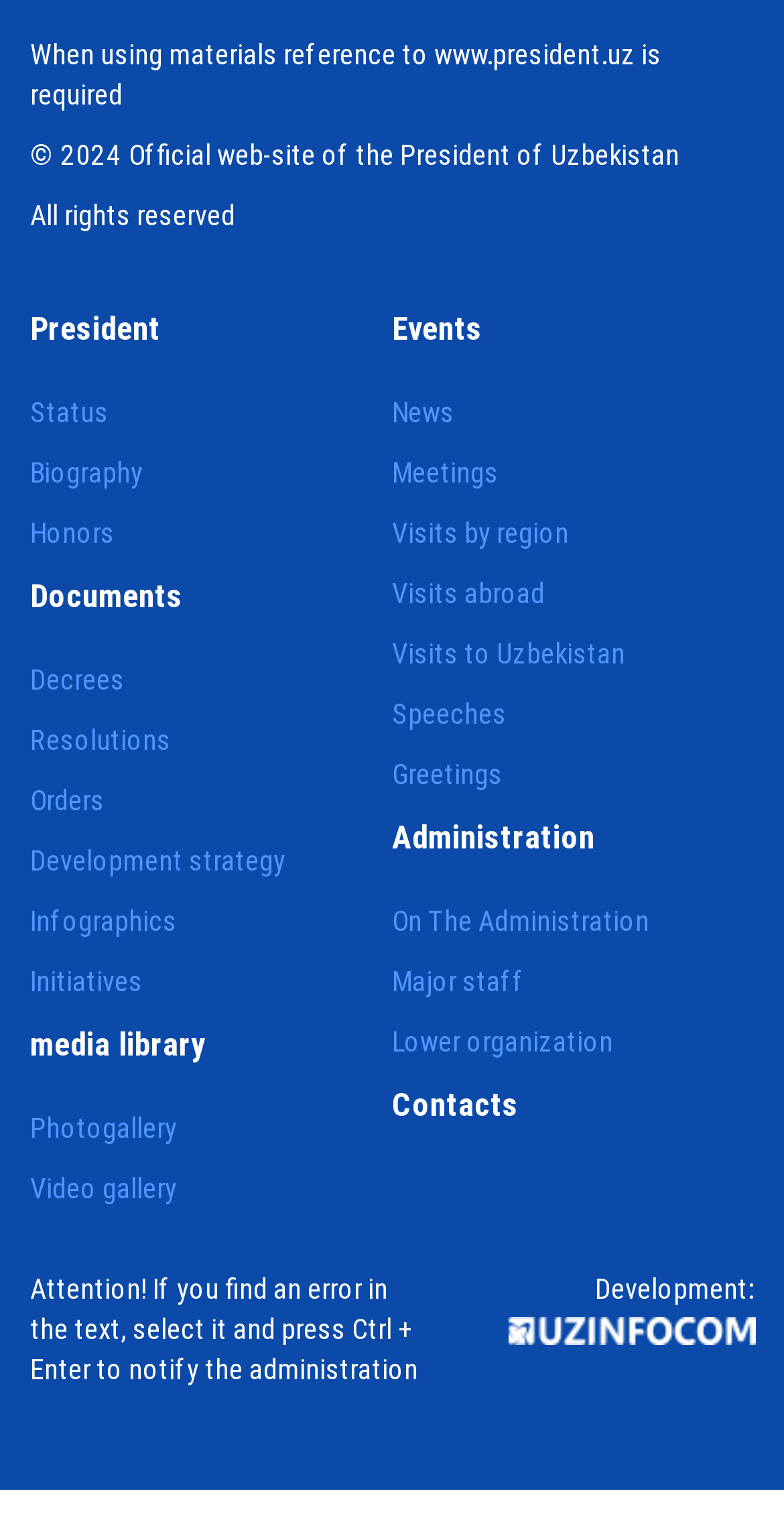Identify the bounding box coordinates for the element that needs to be clicked to fulfill this instruction: "Read the latest news". Provide the coordinates in the format of four float numbers between 0 and 1: [left, top, right, bottom].

[0.5, 0.547, 0.579, 0.57]